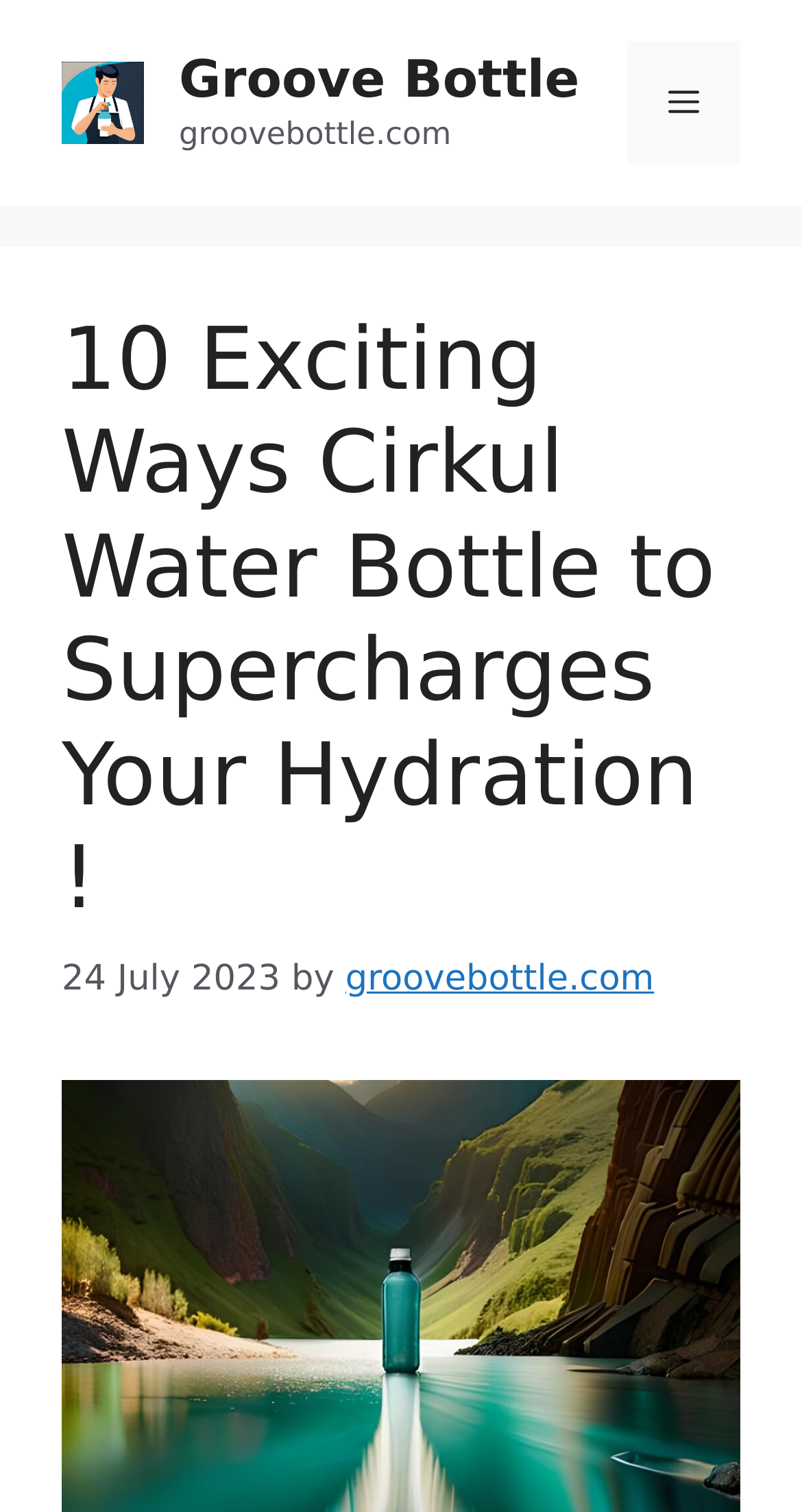Extract the primary header of the webpage and generate its text.

10 Exciting Ways Cirkul Water Bottle to Supercharges Your Hydration !